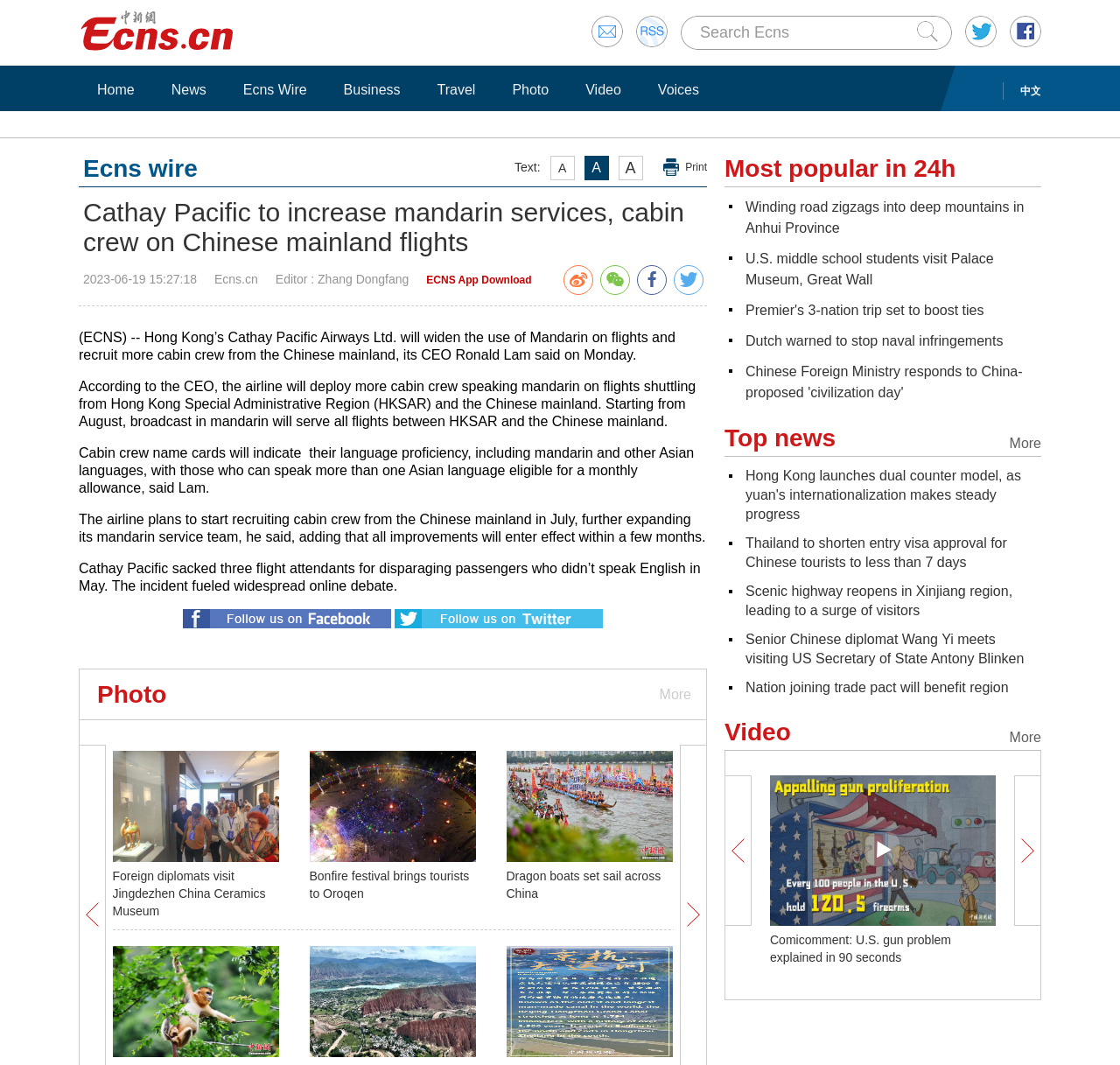Please provide the bounding box coordinates for the element that needs to be clicked to perform the instruction: "Read News". The coordinates must consist of four float numbers between 0 and 1, formatted as [left, top, right, bottom].

[0.144, 0.076, 0.193, 0.093]